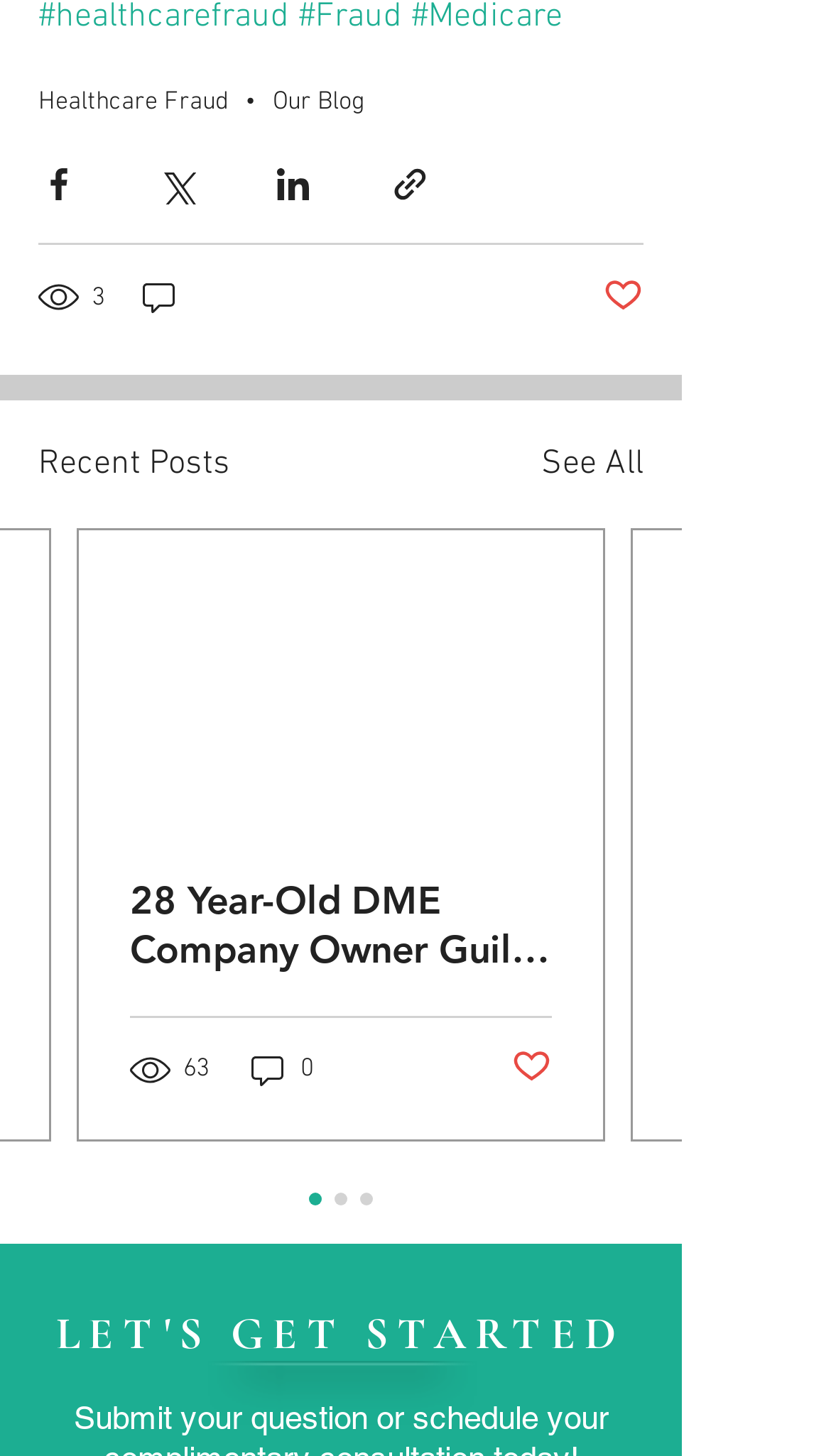Highlight the bounding box coordinates of the element you need to click to perform the following instruction: "View all recent posts."

[0.651, 0.301, 0.774, 0.336]